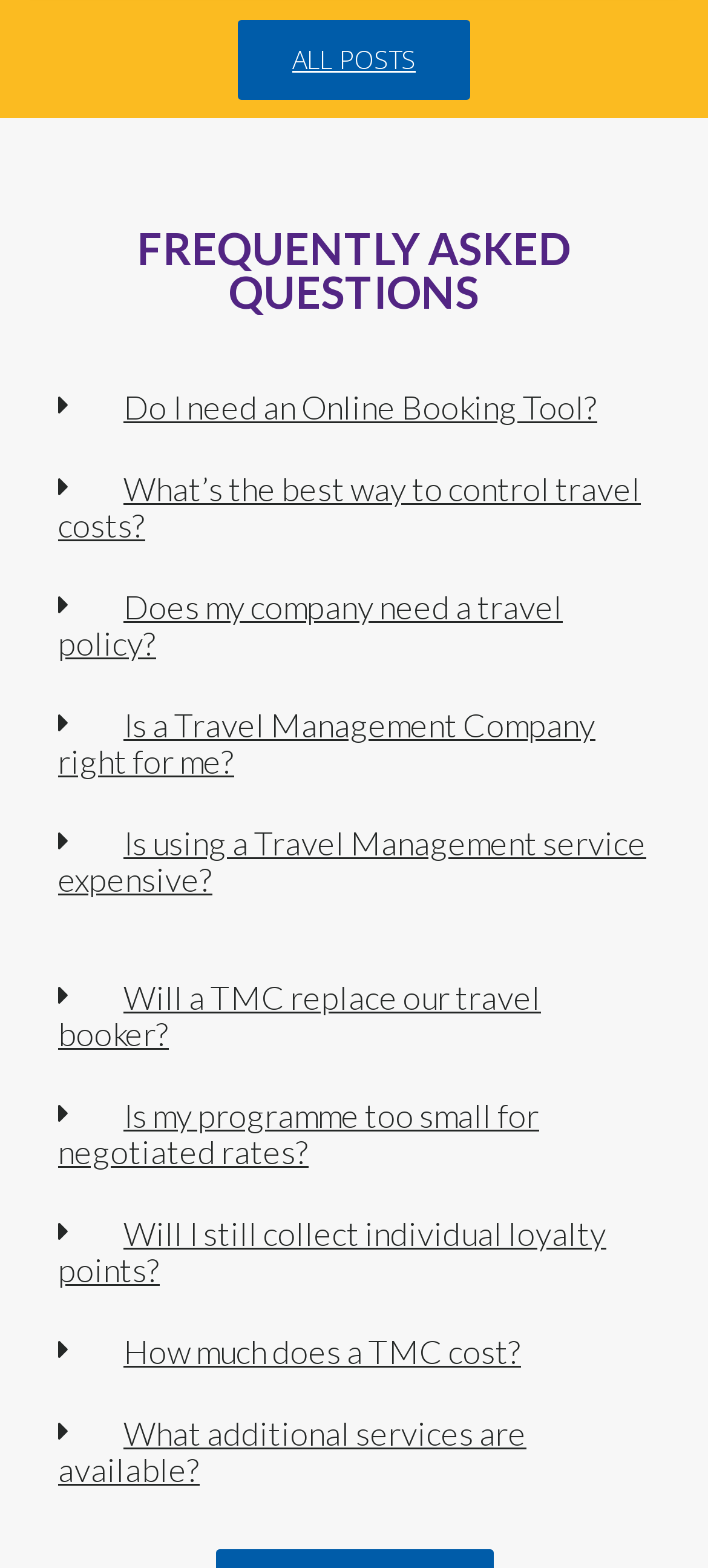Respond with a single word or phrase to the following question:
How many FAQs are listed on this page?

10